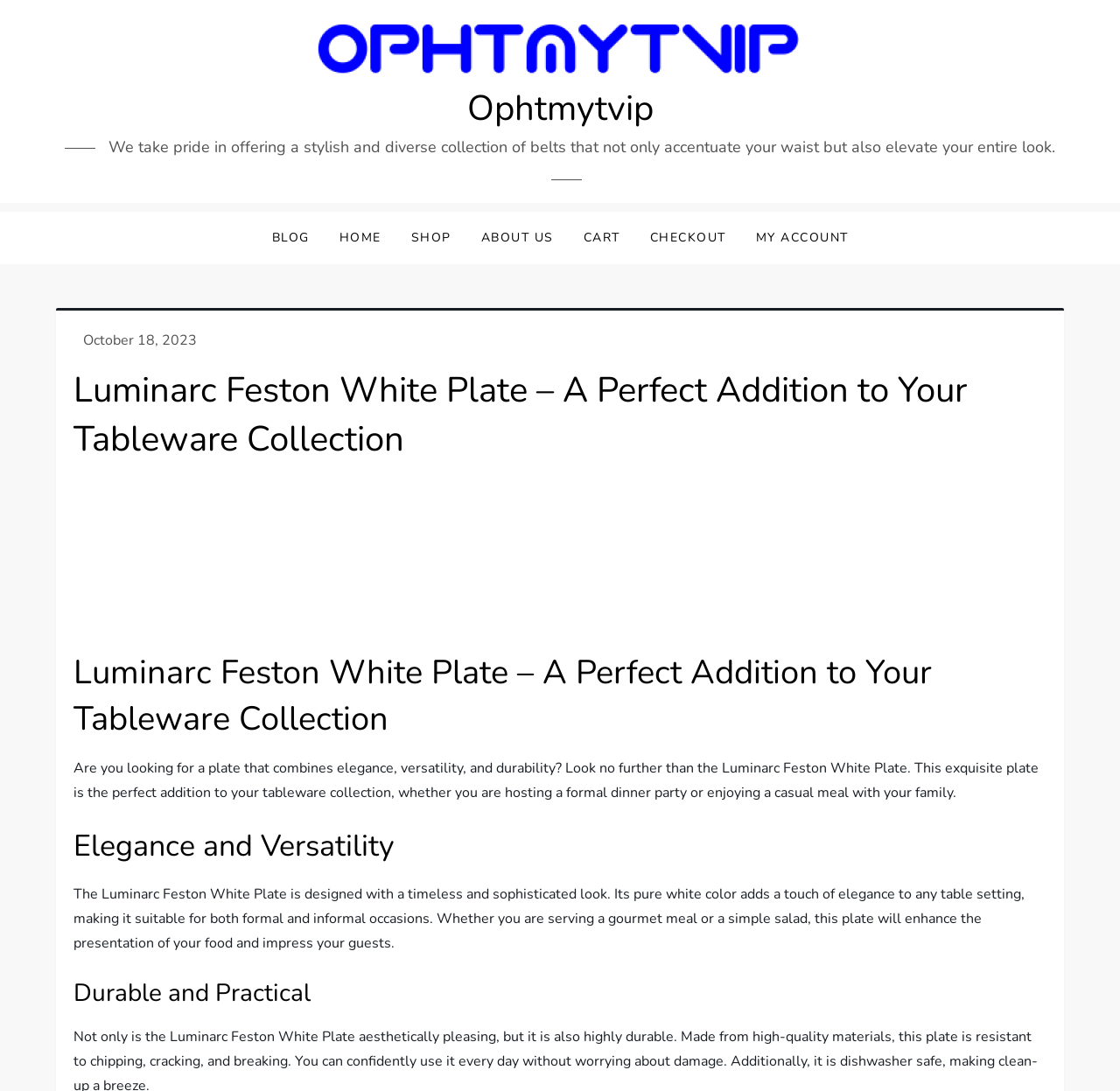Identify the bounding box coordinates of the section to be clicked to complete the task described by the following instruction: "visit blog". The coordinates should be four float numbers between 0 and 1, formatted as [left, top, right, bottom].

[0.231, 0.194, 0.288, 0.242]